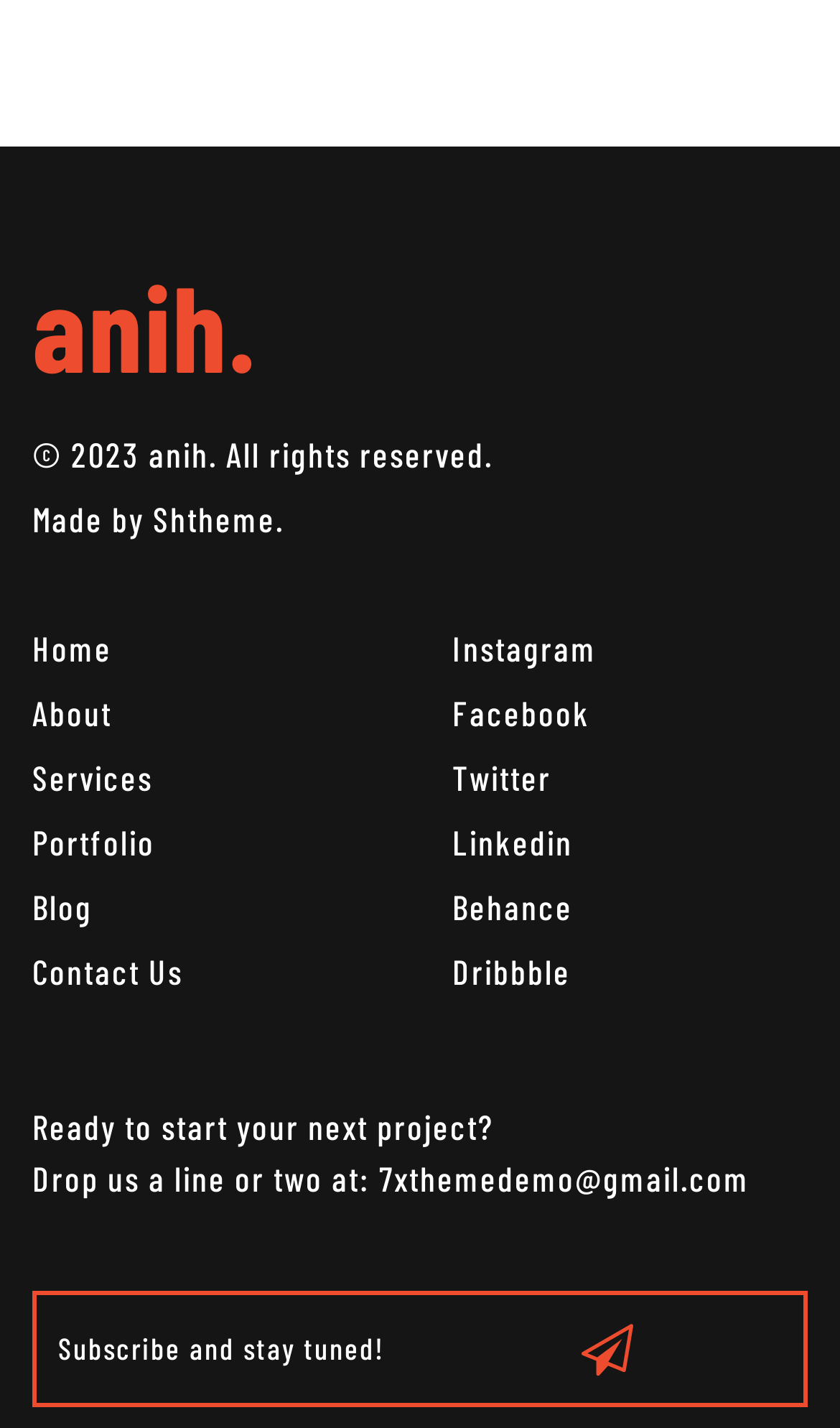Please specify the bounding box coordinates of the element that should be clicked to execute the given instruction: 'Contact Us'. Ensure the coordinates are four float numbers between 0 and 1, expressed as [left, top, right, bottom].

[0.038, 0.665, 0.436, 0.695]